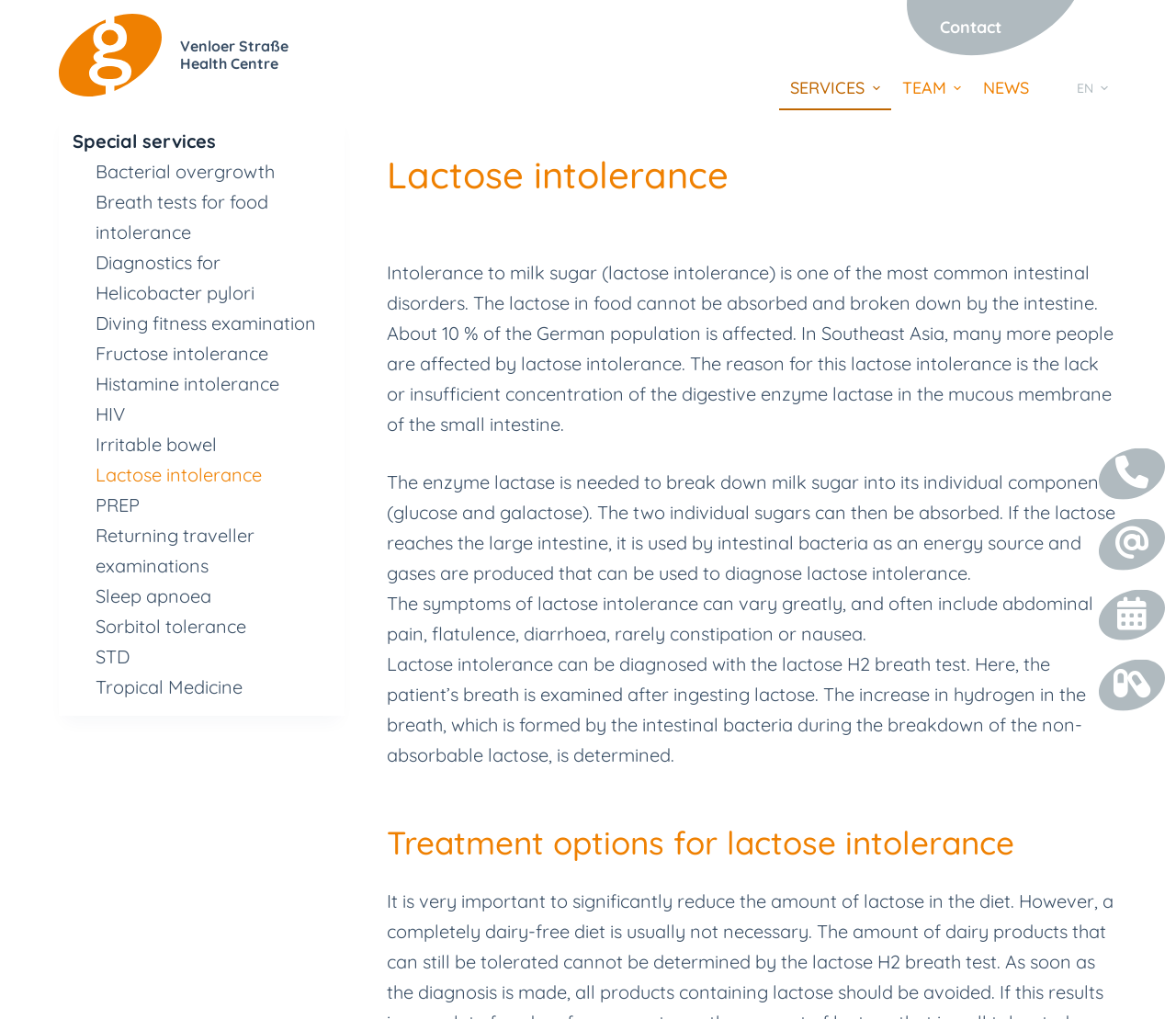Please specify the bounding box coordinates of the clickable region necessary for completing the following instruction: "Read more about lactose intolerance". The coordinates must consist of four float numbers between 0 and 1, i.e., [left, top, right, bottom].

[0.329, 0.144, 0.95, 0.198]